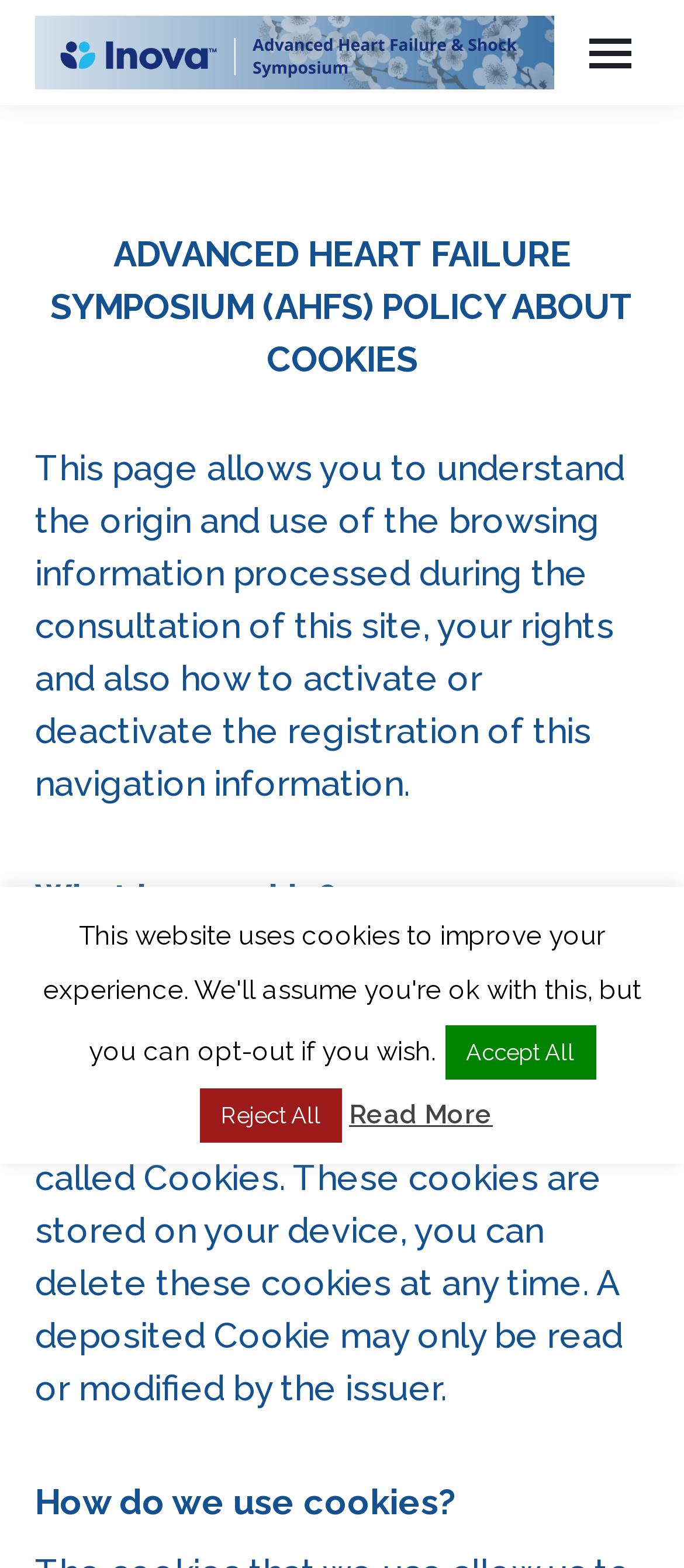Give a complete and precise description of the webpage's appearance.

The webpage is about the Advanced Heart Failure Symposium (AHFS) Cookies Policy for 2024. At the top right corner, there is a mobile menu icon. Below it, there is a link to the 2024 Advanced Heart Failure Symposium, accompanied by an image with the same name. 

The main content of the webpage is divided into sections. The first section has a heading "ADVANCED HEART FAILURE SYMPOSIUM (AHFS) POLICY ABOUT COOKIES" and a paragraph explaining the purpose of the page, which is to inform users about the browsing information processed during their visit to the site, their rights, and how to manage the registration of this navigation information.

The next section is about cookies, with a heading "What is a cookie?" followed by a paragraph explaining what cookies are and how they work. 

Further down, there is another section with a heading "How do we use cookies?" but the content is not provided. 

At the bottom right corner, there is a "Go to Top" link. Below it, there are three buttons: "Accept All", "Reject All", and "Read More". The "Accept All" and "Reject All" buttons are positioned side by side, with the "Read More" link below them.